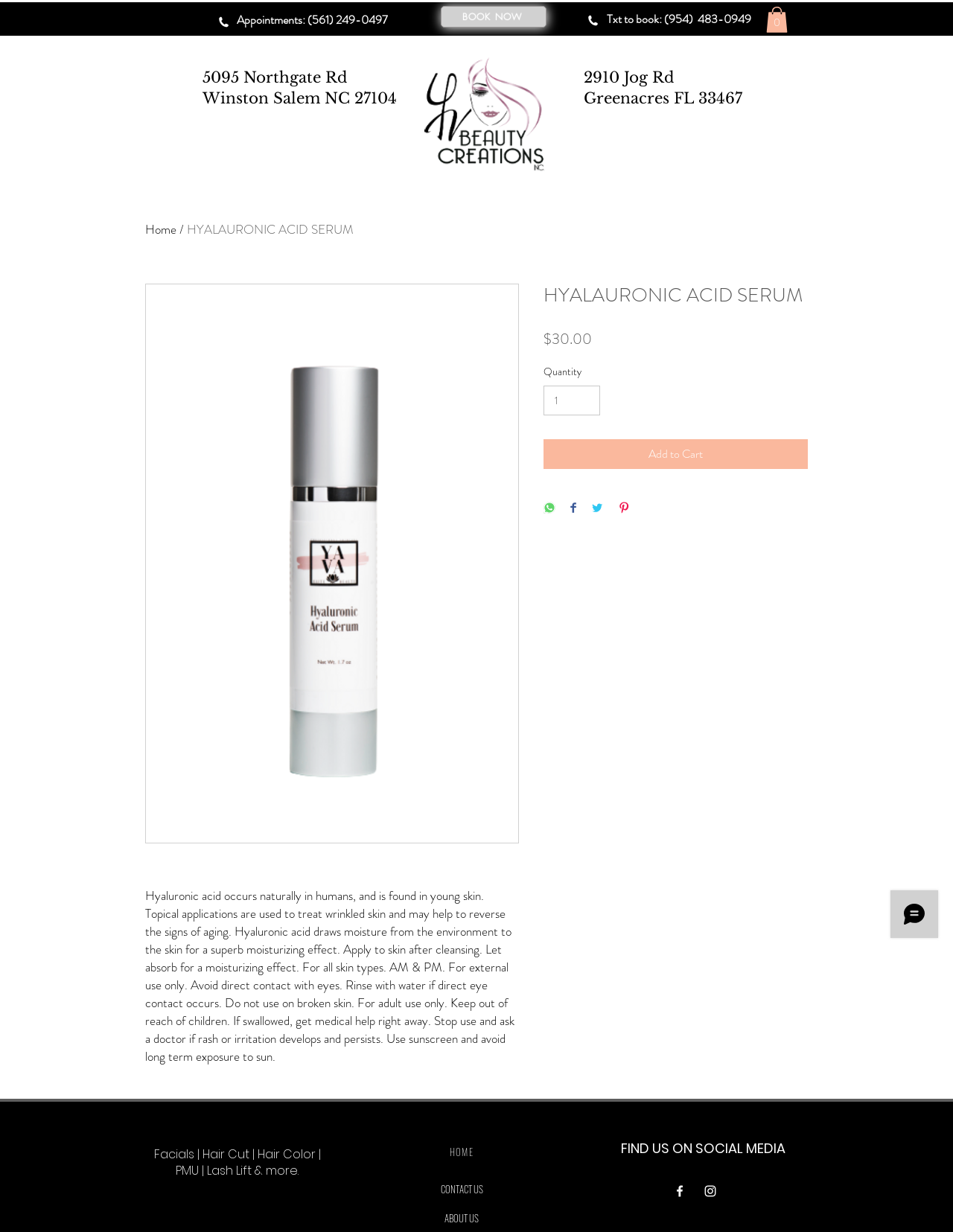Please identify the bounding box coordinates of the element on the webpage that should be clicked to follow this instruction: "Click the 'Add to Cart' button". The bounding box coordinates should be given as four float numbers between 0 and 1, formatted as [left, top, right, bottom].

[0.57, 0.357, 0.848, 0.381]